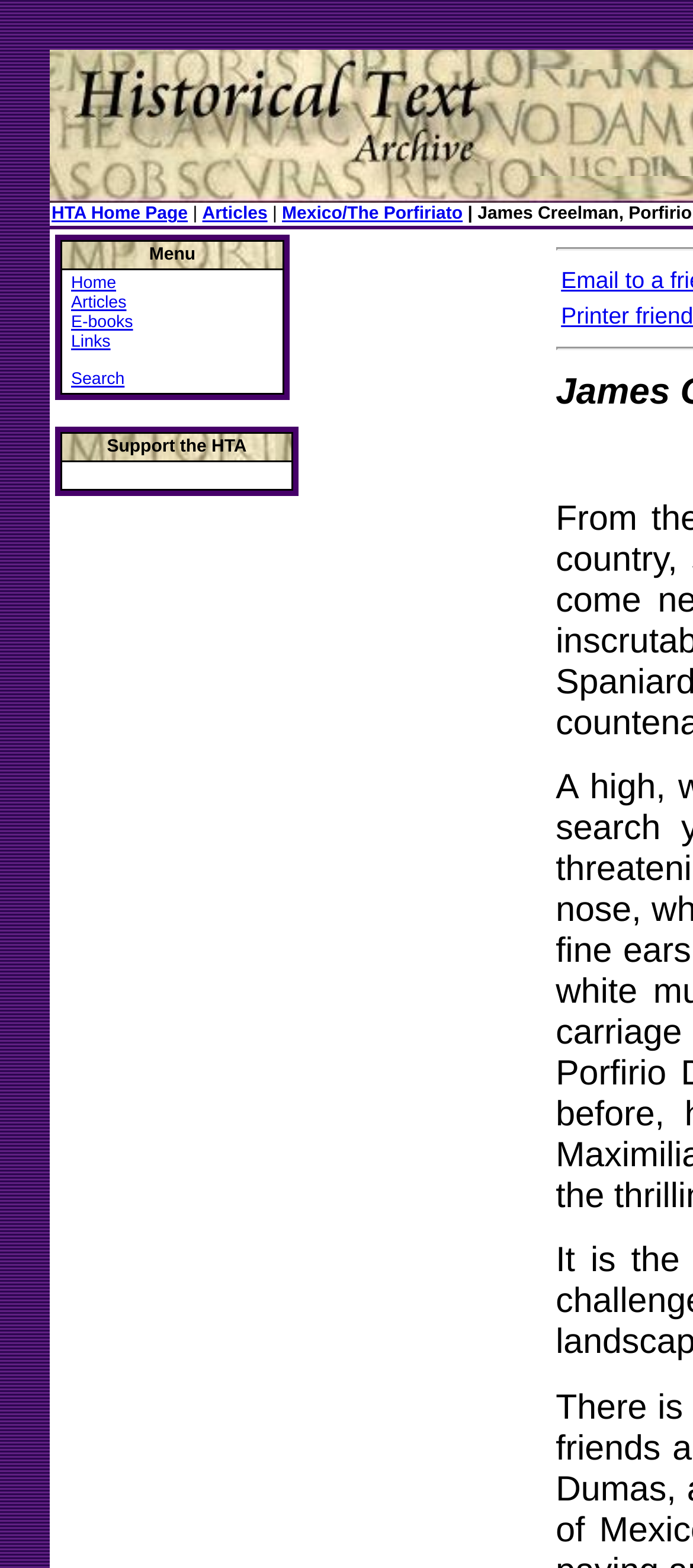Bounding box coordinates are given in the format (top-left x, top-left y, bottom-right x, bottom-right y). All values should be floating point numbers between 0 and 1. Provide the bounding box coordinate for the UI element described as: E-books

[0.103, 0.2, 0.192, 0.212]